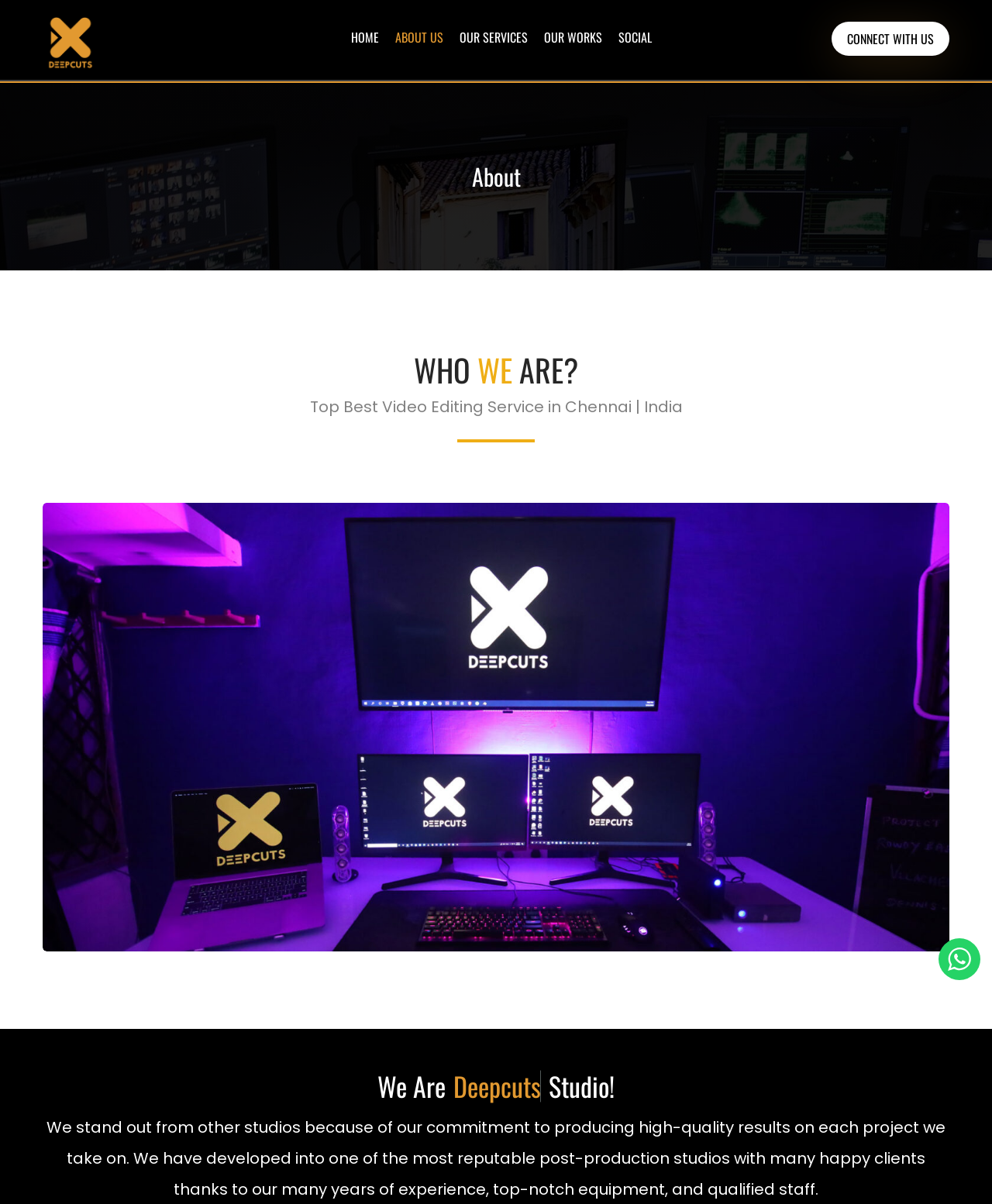Predict the bounding box coordinates of the area that should be clicked to accomplish the following instruction: "Learn about the services provided". The bounding box coordinates should consist of four float numbers between 0 and 1, i.e., [left, top, right, bottom].

[0.463, 0.017, 0.532, 0.045]